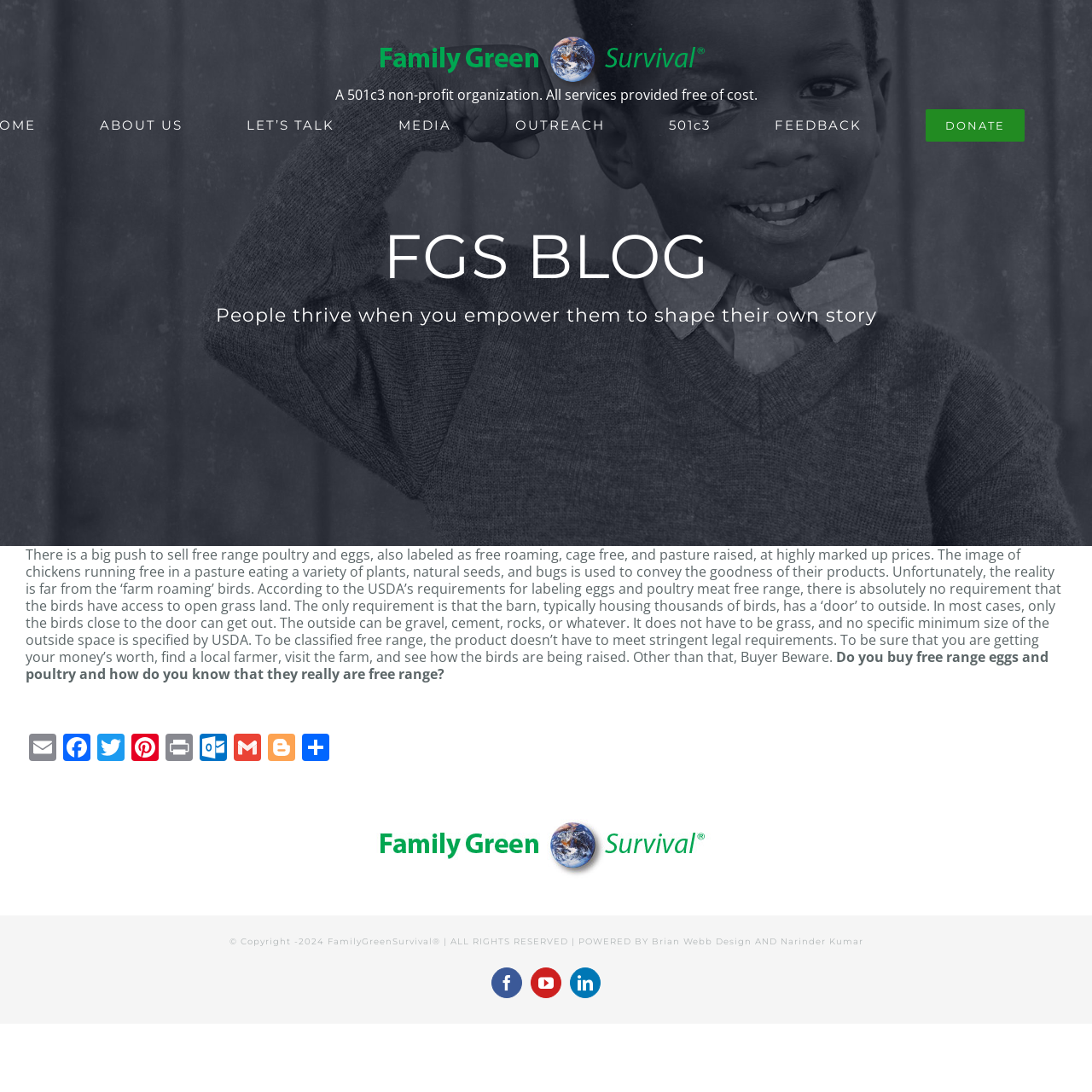What social media platforms can you share the article on?
Based on the image, answer the question with as much detail as possible.

The article provides links to share the content on various social media platforms, including Facebook, Twitter, Pinterest, and others. These links are located at the bottom of the article and are represented by icons for each platform.